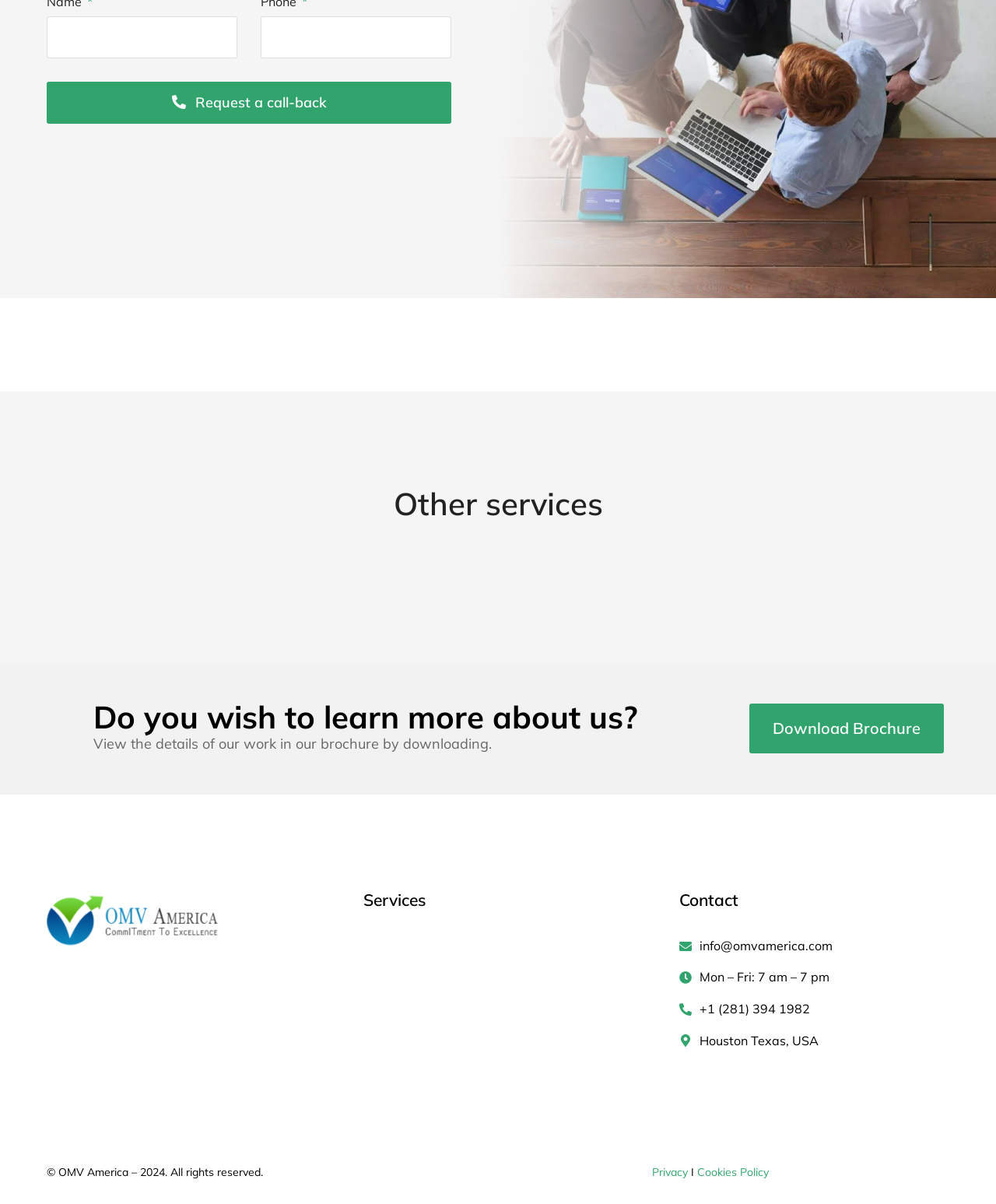Show me the bounding box coordinates of the clickable region to achieve the task as per the instruction: "View the contact information".

[0.682, 0.738, 0.953, 0.758]